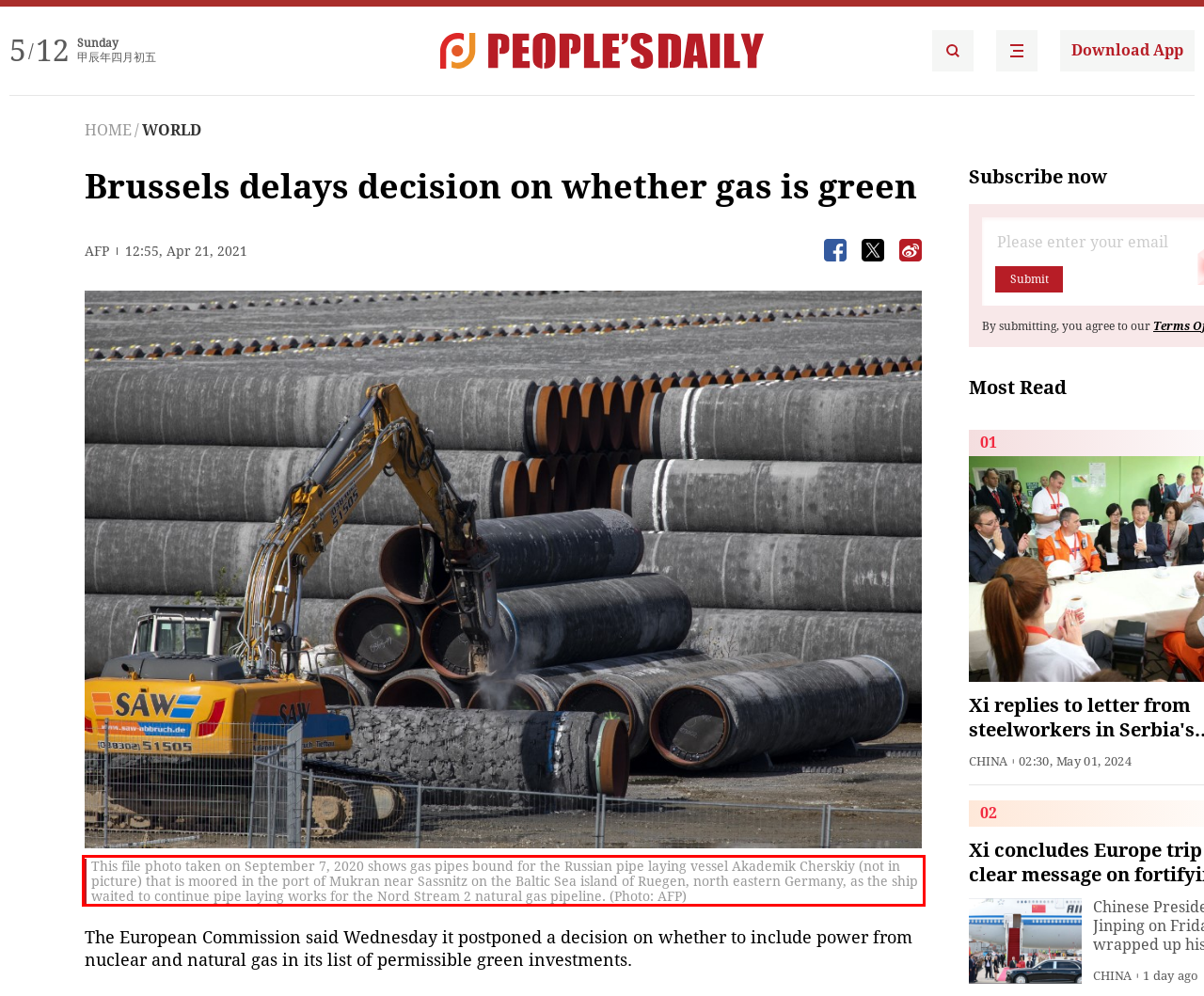Please examine the screenshot of the webpage and read the text present within the red rectangle bounding box.

This file photo taken on September 7, 2020 shows gas pipes bound for the Russian pipe laying vessel Akademik Cherskiy (not in picture) that is moored in the port of Mukran near Sassnitz on the Baltic Sea island of Ruegen, north eastern Germany, as the ship waited to continue pipe laying works for the Nord Stream 2 natural gas pipeline. (Photo: AFP)